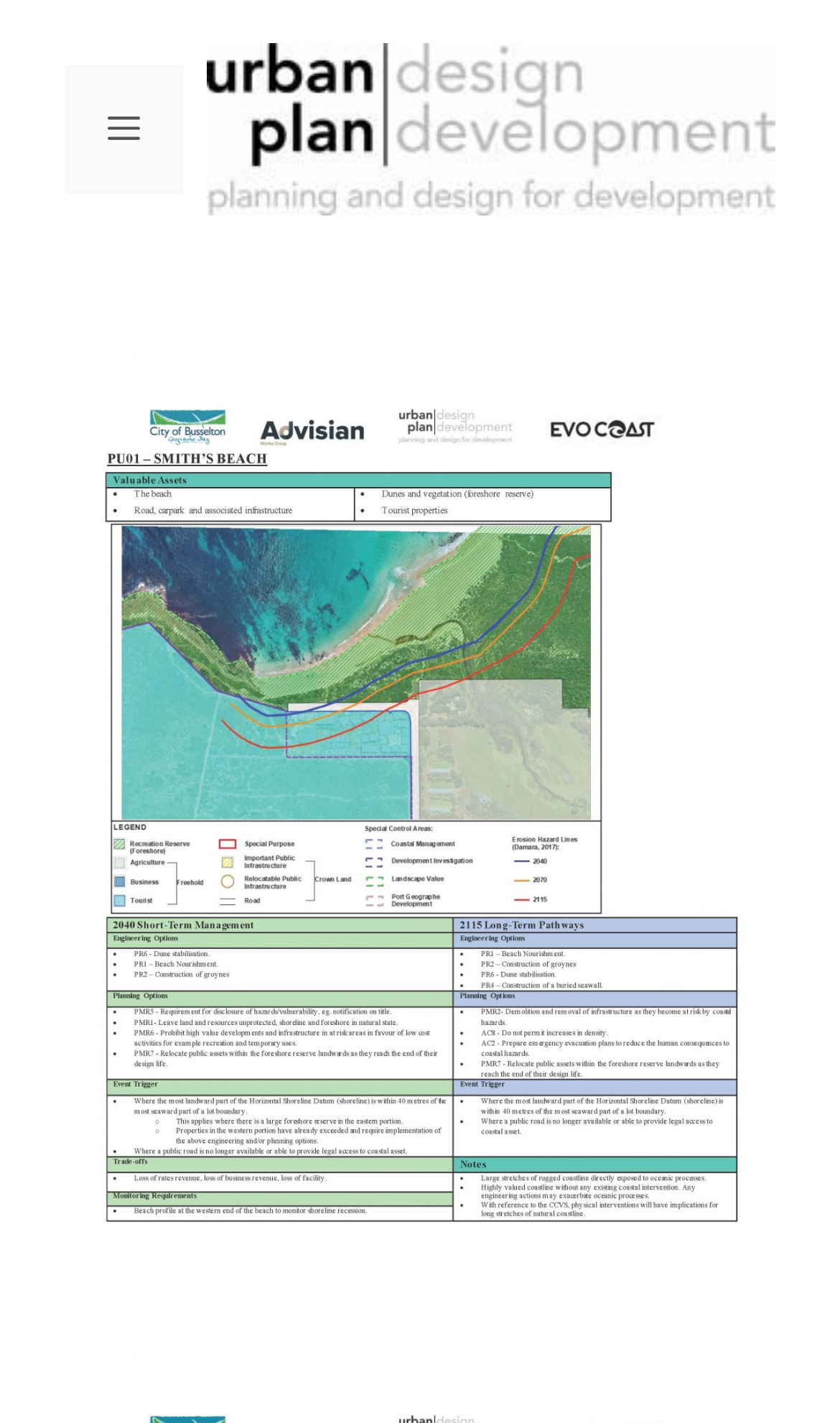What is the name of the website?
Respond to the question with a well-detailed and thorough answer.

I determined the answer by looking at the banner element at the top of the webpage, which contains a link with the text 'Urbanplan Web Site'.